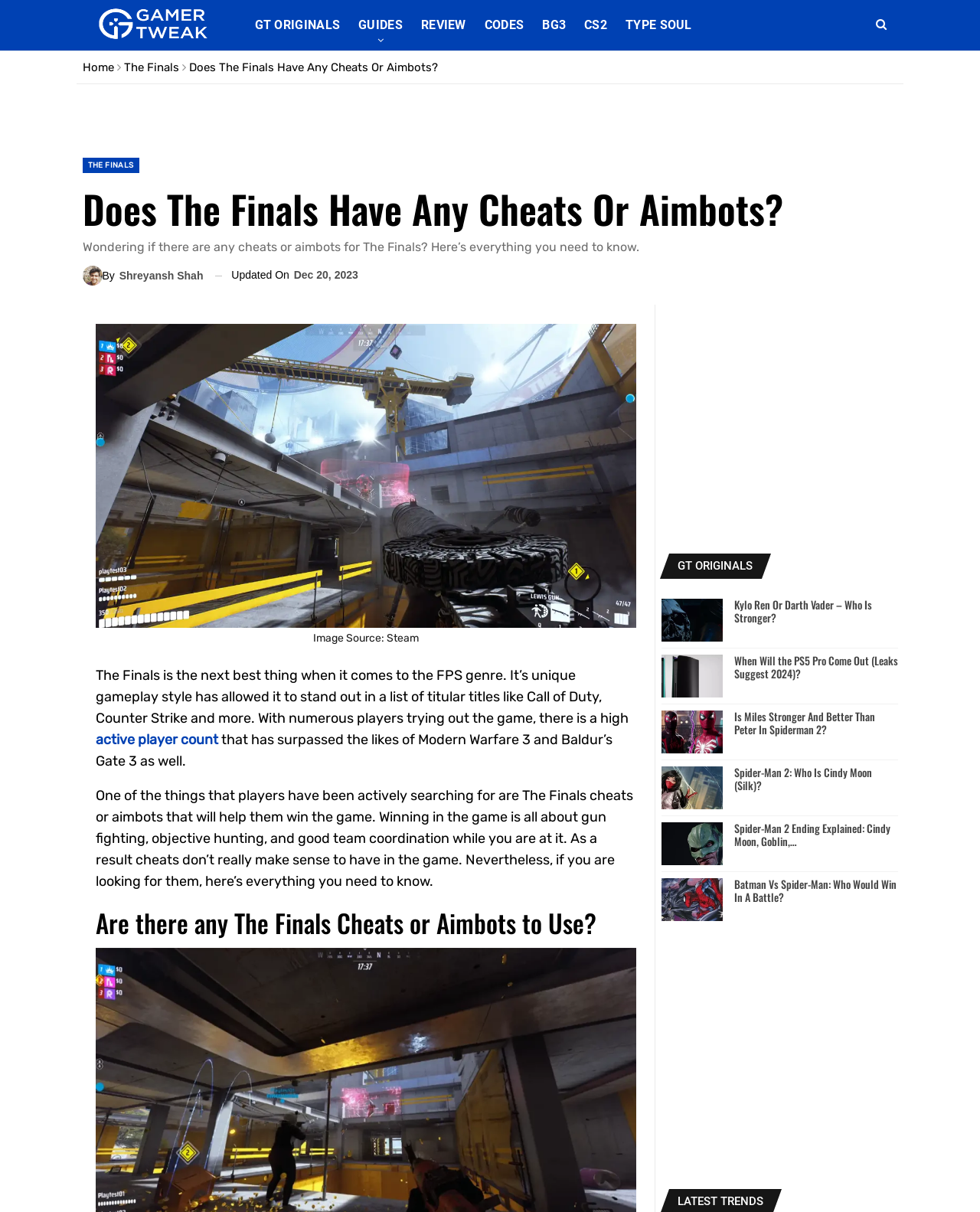Find and provide the bounding box coordinates for the UI element described here: "jewish antichrist". The coordinates should be given as four float numbers between 0 and 1: [left, top, right, bottom].

None